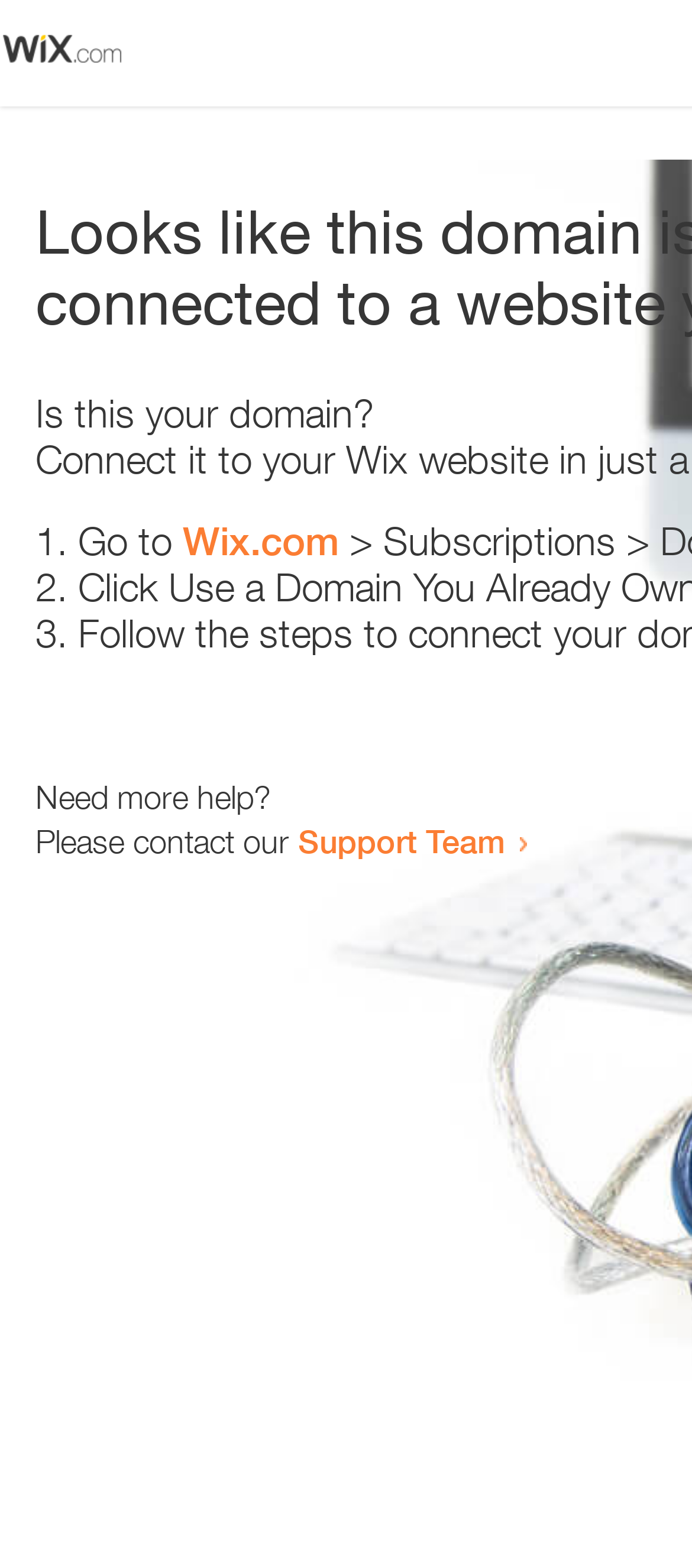Answer the question using only a single word or phrase: 
Is there an image on the webpage?

Yes